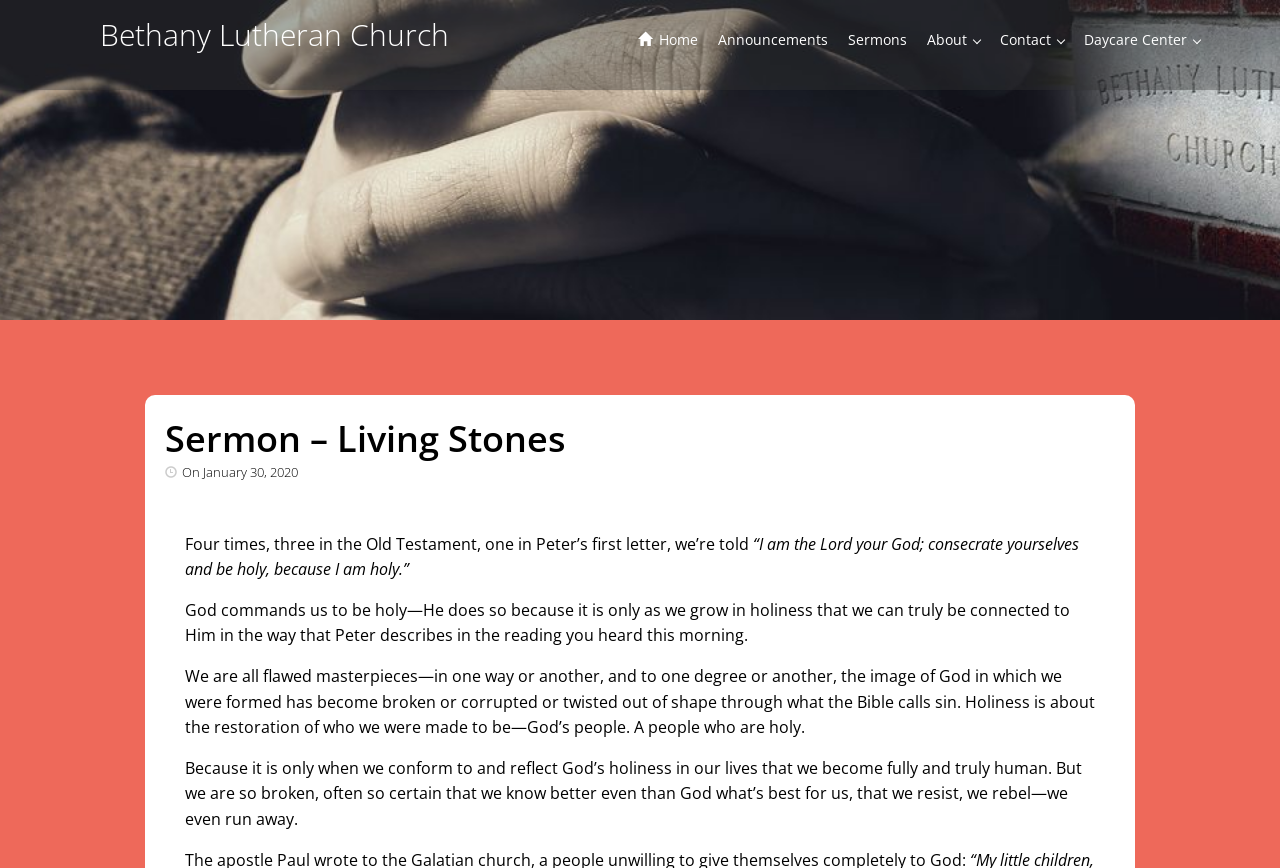Use a single word or phrase to answer the following:
What is the church's name?

Bethany Lutheran Church